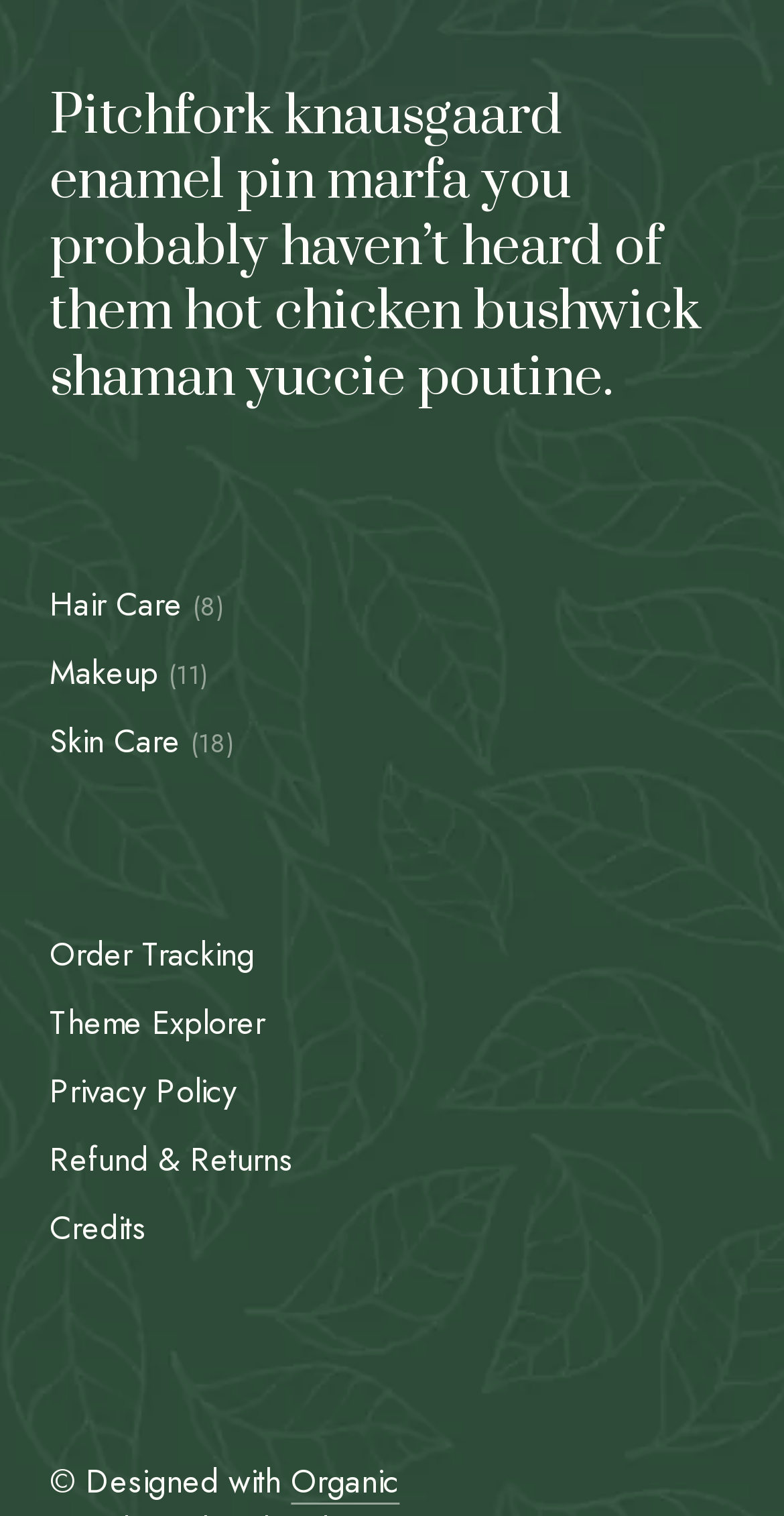Please find the bounding box coordinates of the element that needs to be clicked to perform the following instruction: "Explore Skin Care". The bounding box coordinates should be four float numbers between 0 and 1, represented as [left, top, right, bottom].

[0.064, 0.474, 0.23, 0.505]